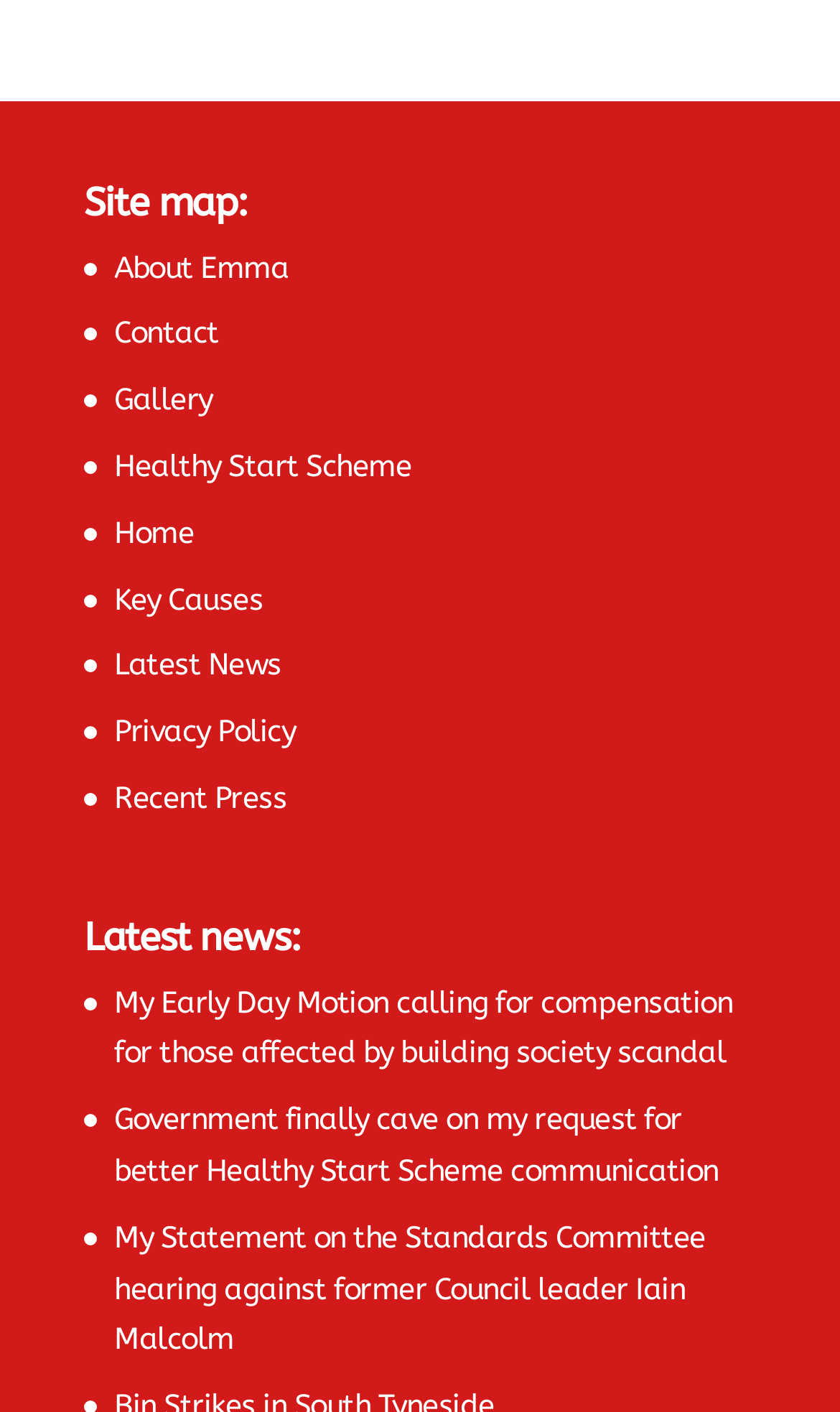Please answer the following question as detailed as possible based on the image: 
What is the topic of the first news article?

I read the text of the first link under the 'Latest news:' section, which is 'My Early Day Motion calling for compensation for those affected by building society scandal', and found that the topic of the first news article is related to the building society scandal.